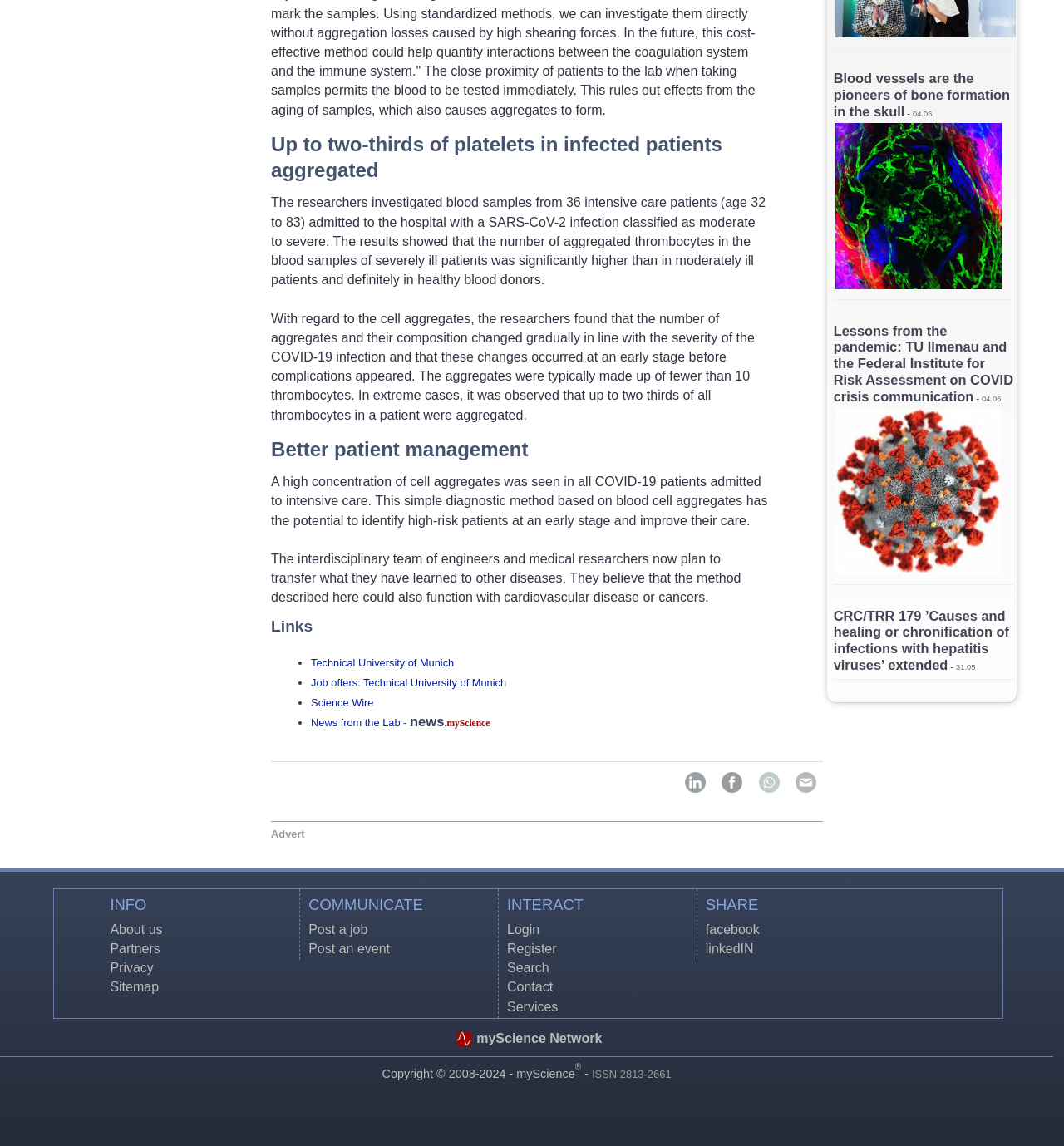How many intensive care patients were involved in the study?
Please look at the screenshot and answer using one word or phrase.

36